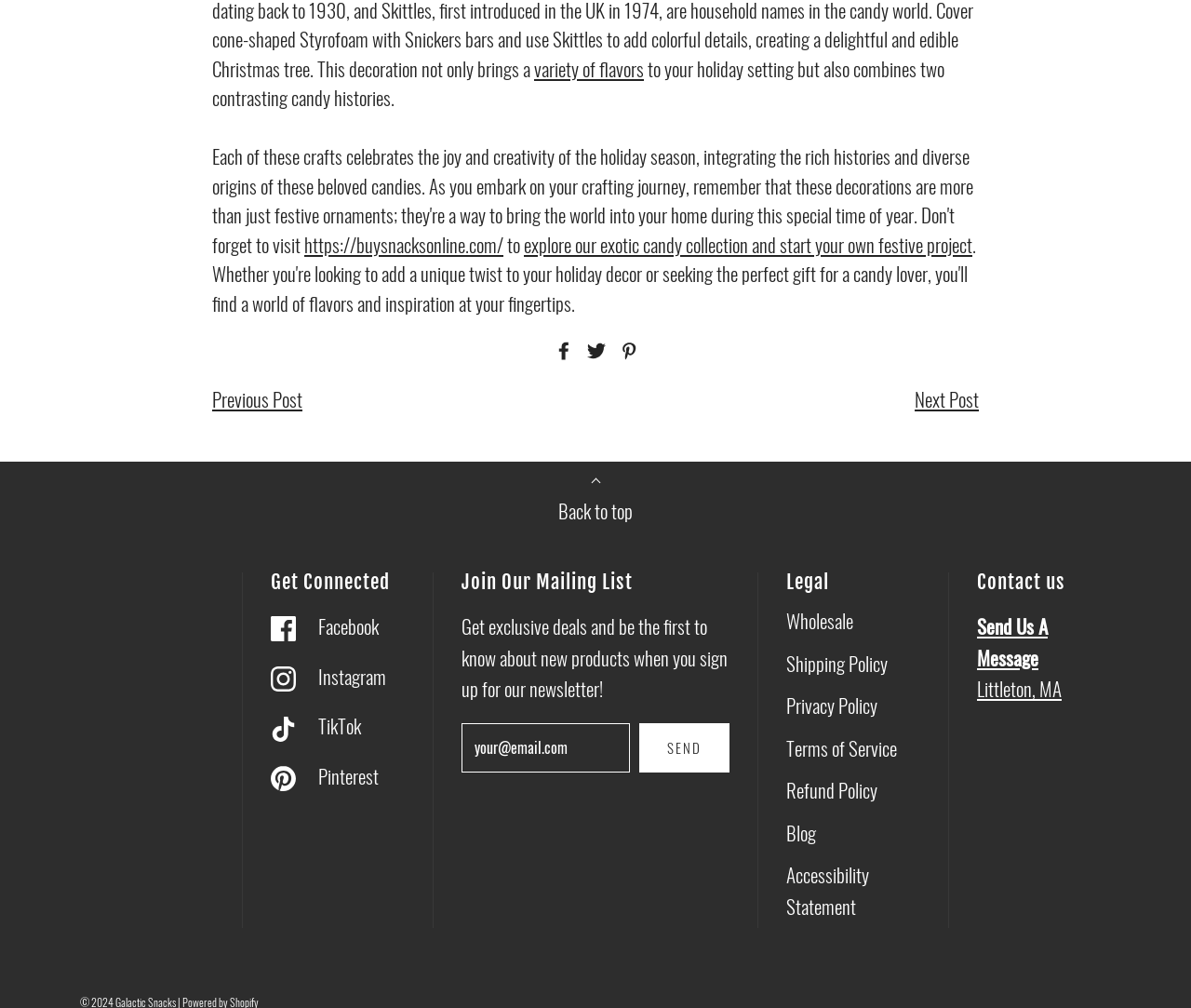Determine the bounding box coordinates of the UI element described below. Use the format (top-left x, top-left y, bottom-right x, bottom-right y) with floating point numbers between 0 and 1: Tweet

[0.486, 0.334, 0.51, 0.362]